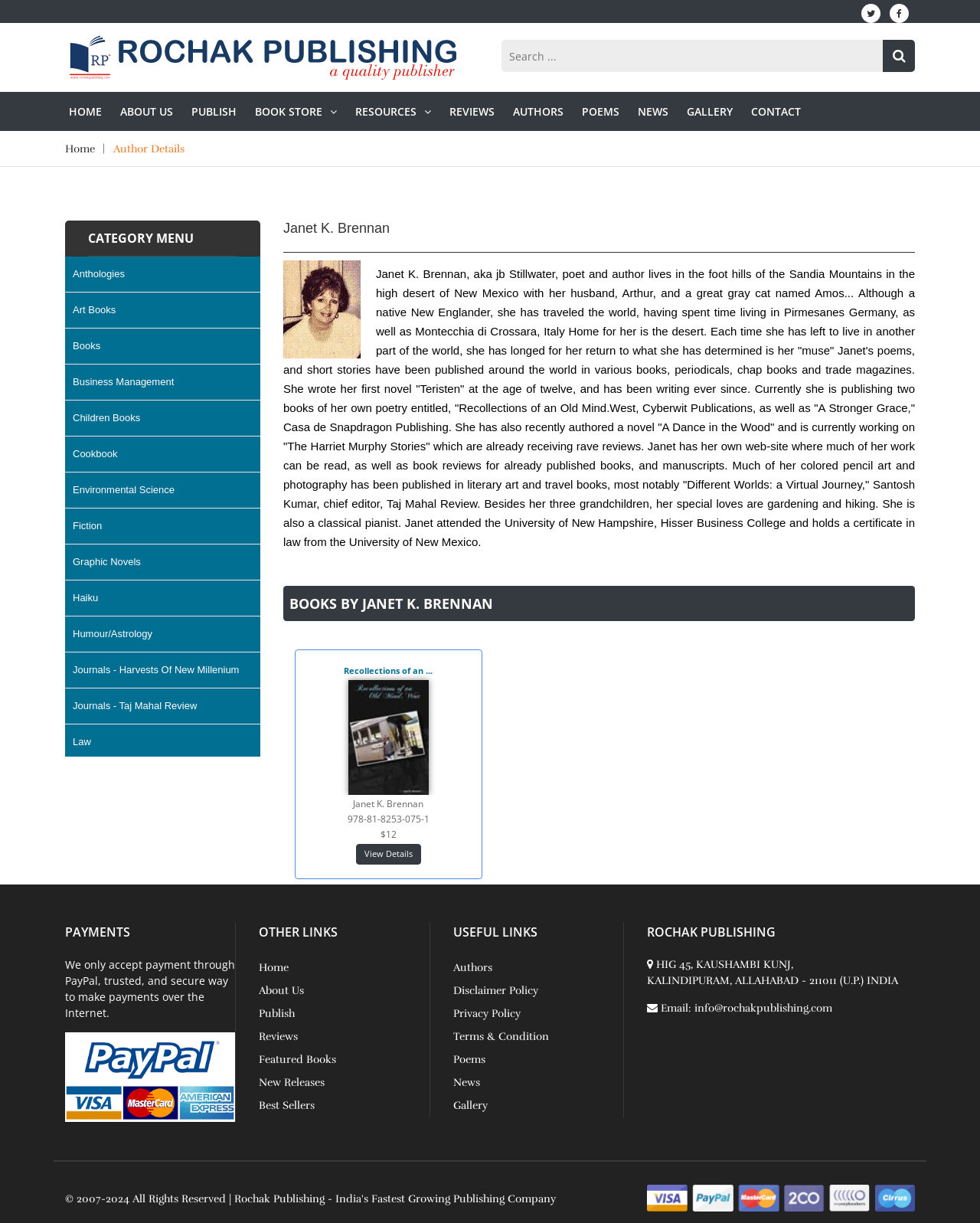What is the price of the book 'Recollections of an Old Mind, West'?
Examine the webpage screenshot and provide an in-depth answer to the question.

The price of the book 'Recollections of an Old Mind, West' can be found in the table layout below the book title, which is listed as '$12'.